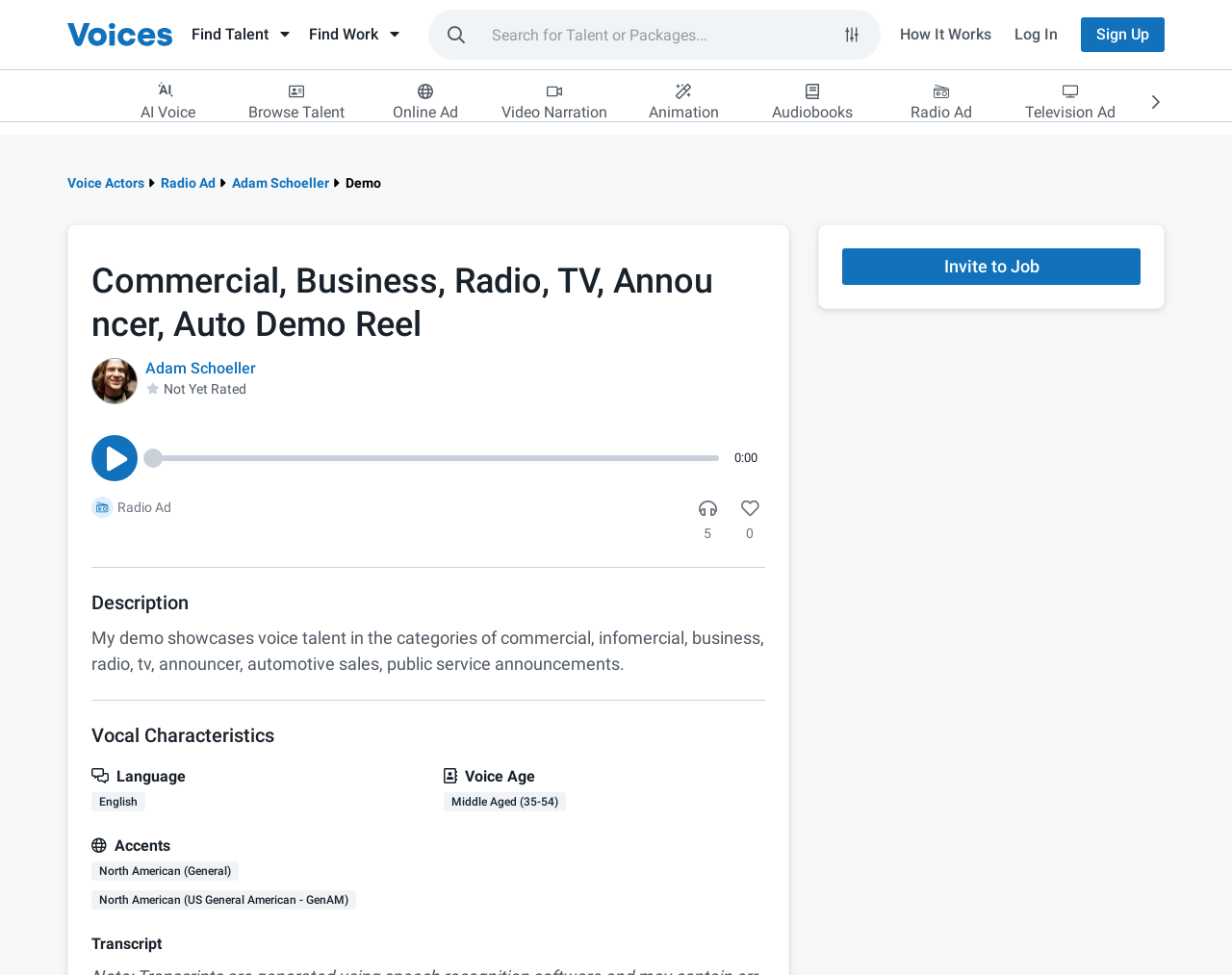Based on the element description "Radio Ad", predict the bounding box coordinates of the UI element.

[0.72, 0.073, 0.809, 0.137]